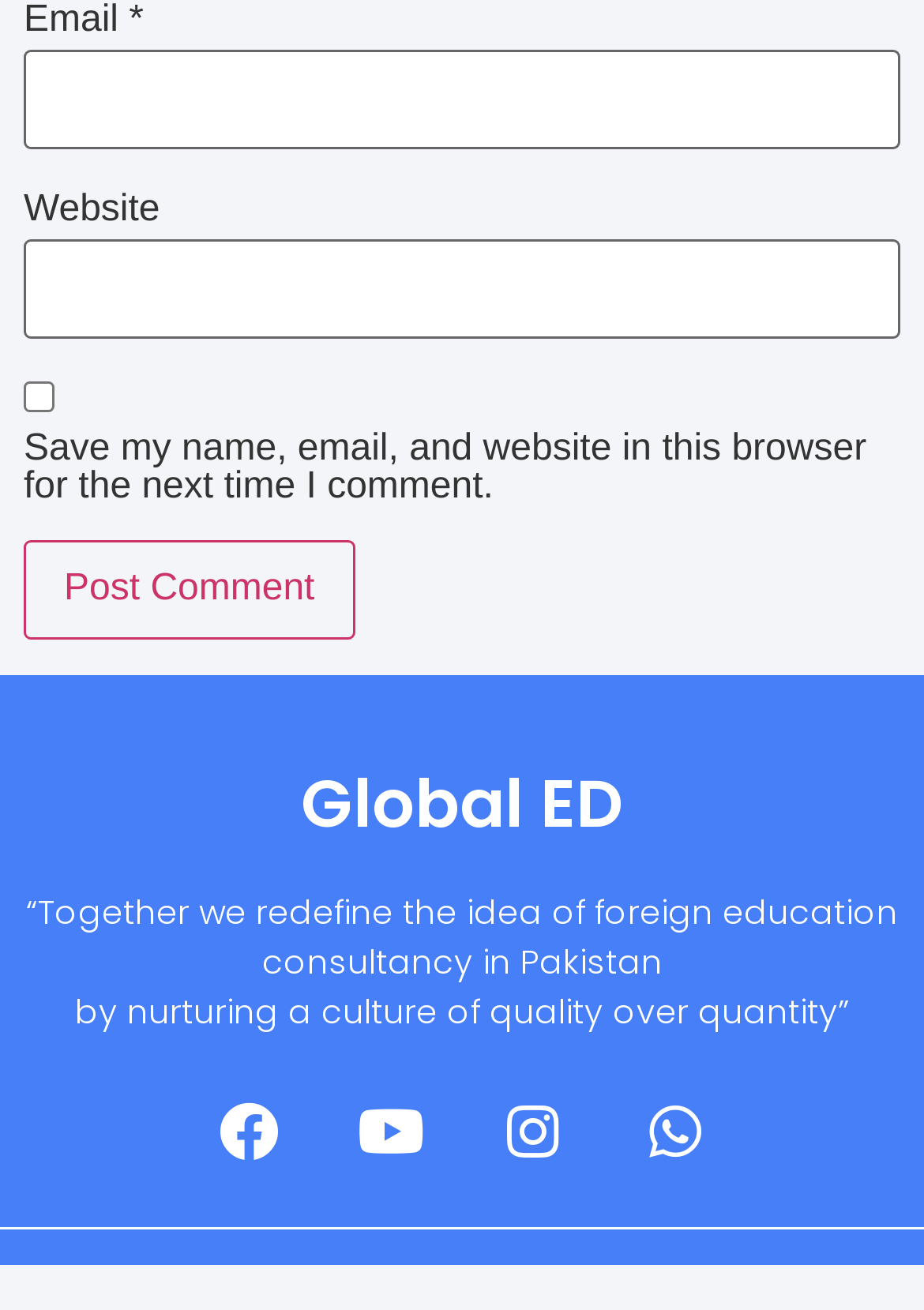Based on the provided description, "Youtube", find the bounding box of the corresponding UI element in the screenshot.

[0.359, 0.819, 0.487, 0.909]